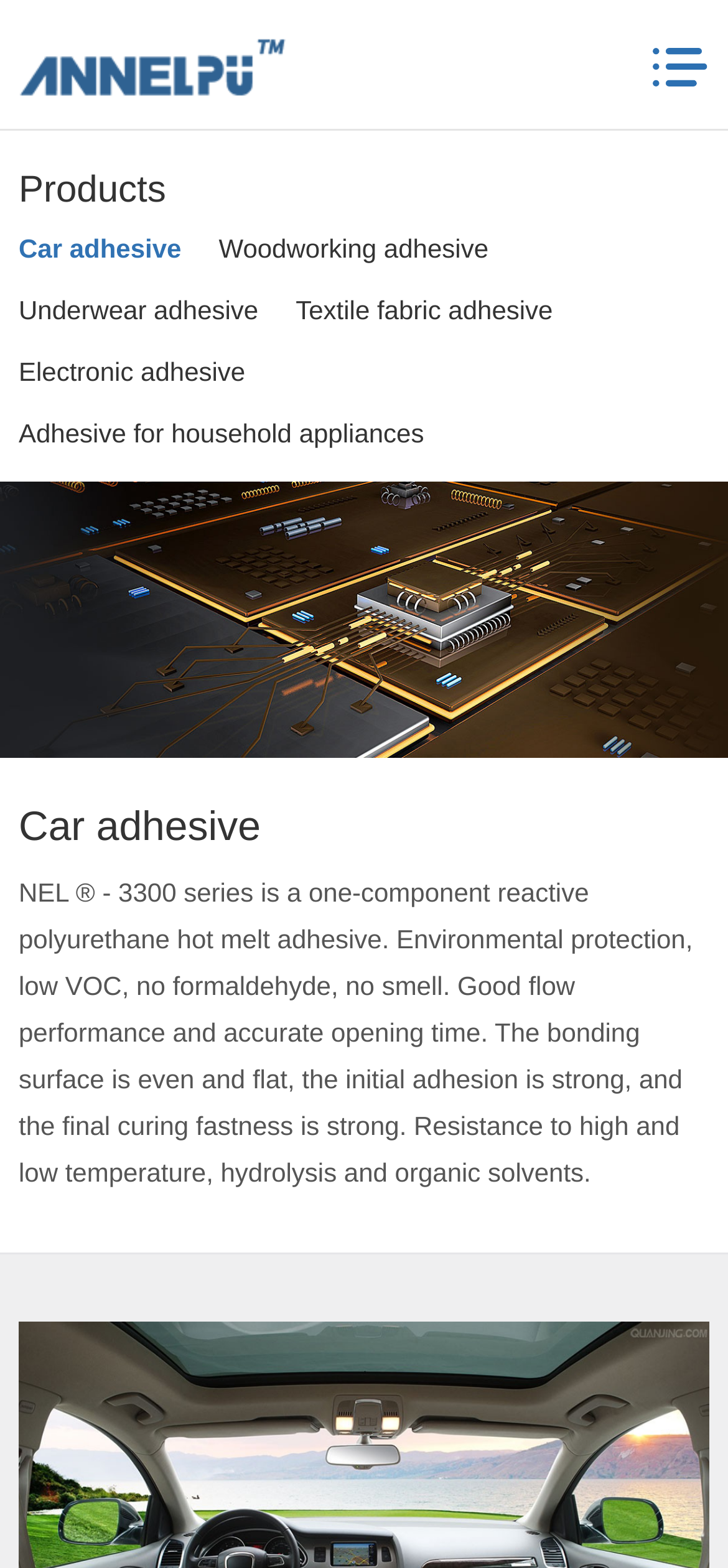Locate and provide the bounding box coordinates for the HTML element that matches this description: "Adhesive for household appliances".

[0.026, 0.257, 0.582, 0.296]